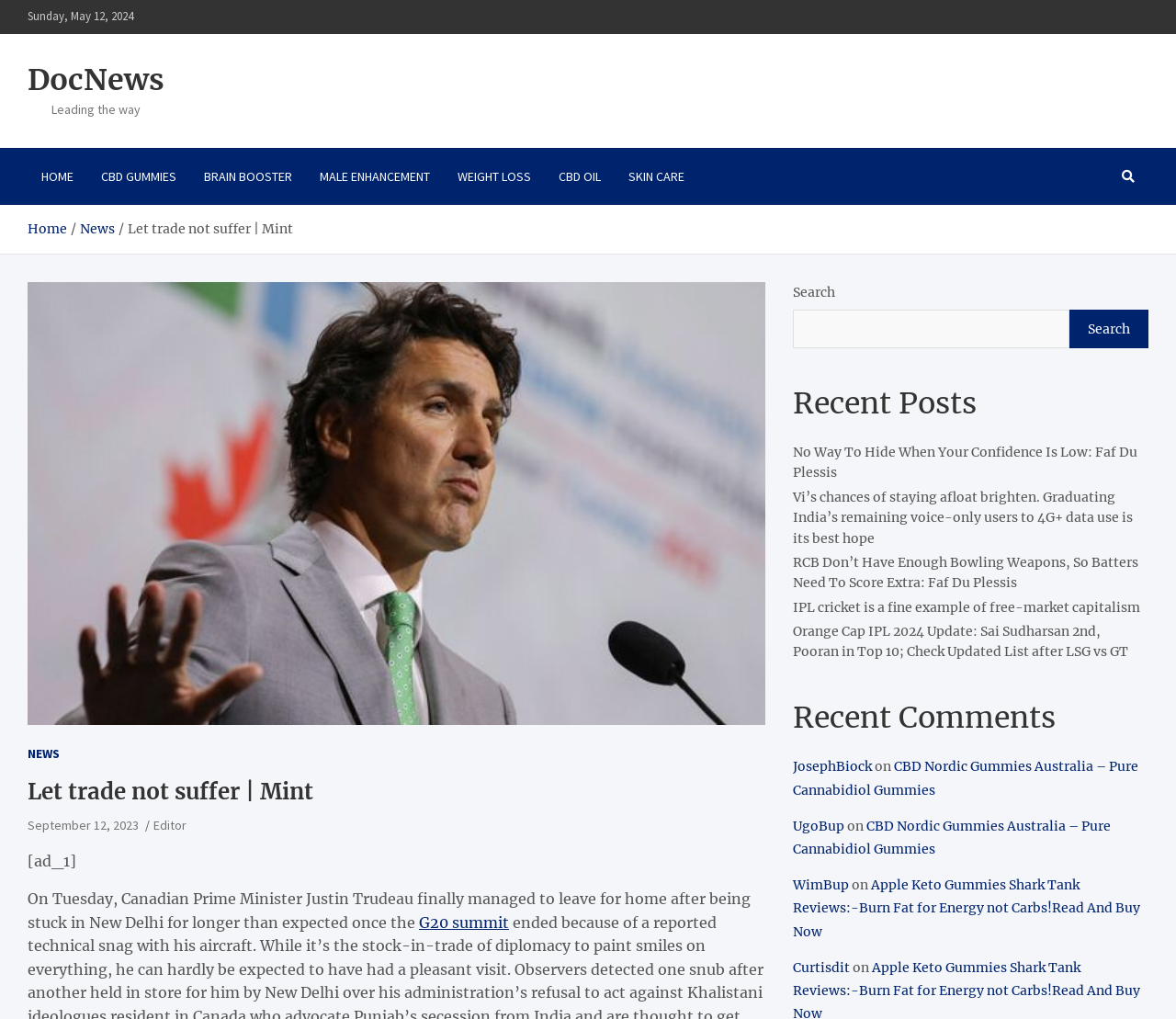What is the category of the 'CBD GUMMIES' link?
Observe the image and answer the question with a one-word or short phrase response.

CBD